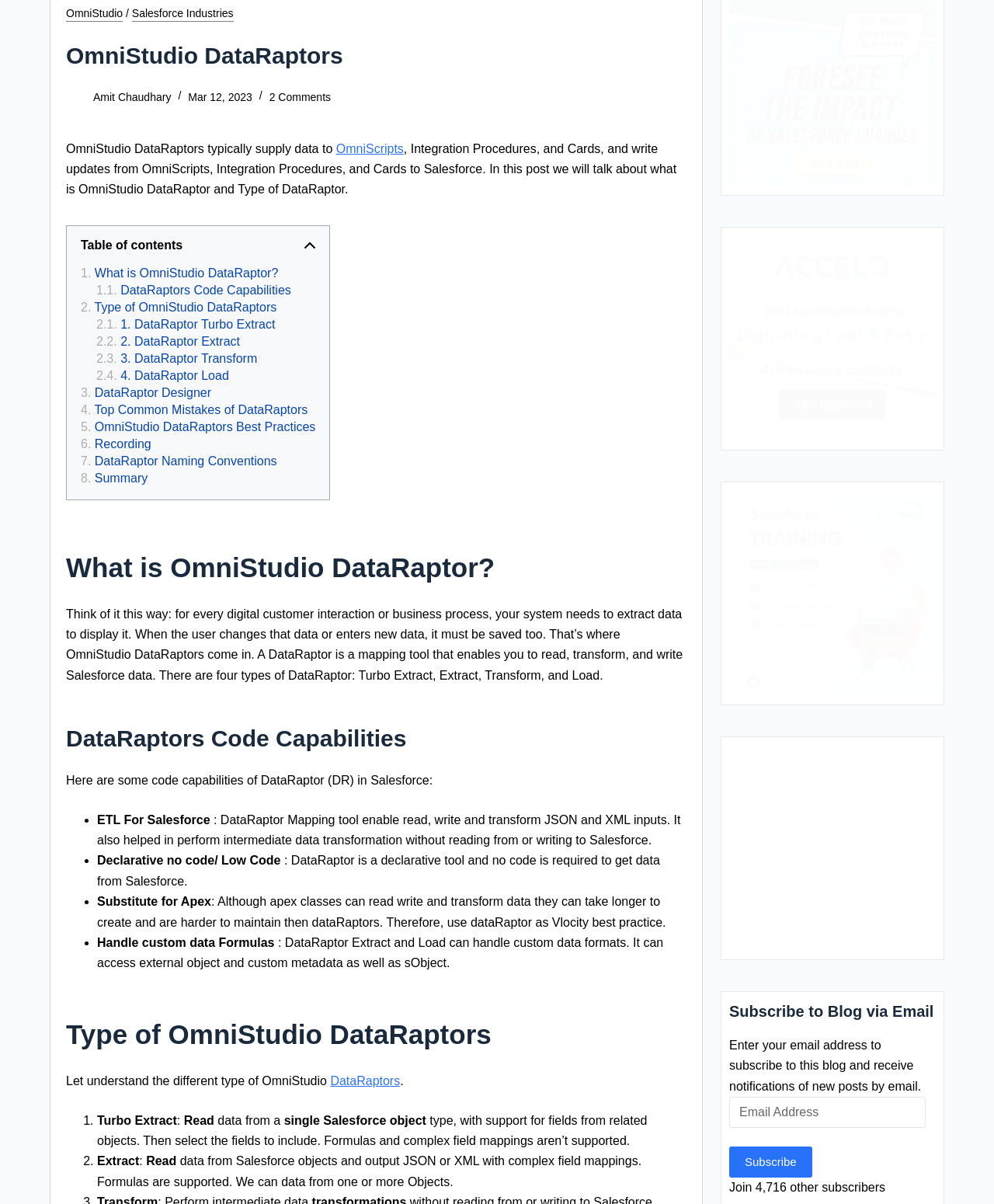Please provide the bounding box coordinates for the UI element as described: "2. DataRaptor Extract". The coordinates must be four floats between 0 and 1, represented as [left, top, right, bottom].

[0.097, 0.277, 0.241, 0.291]